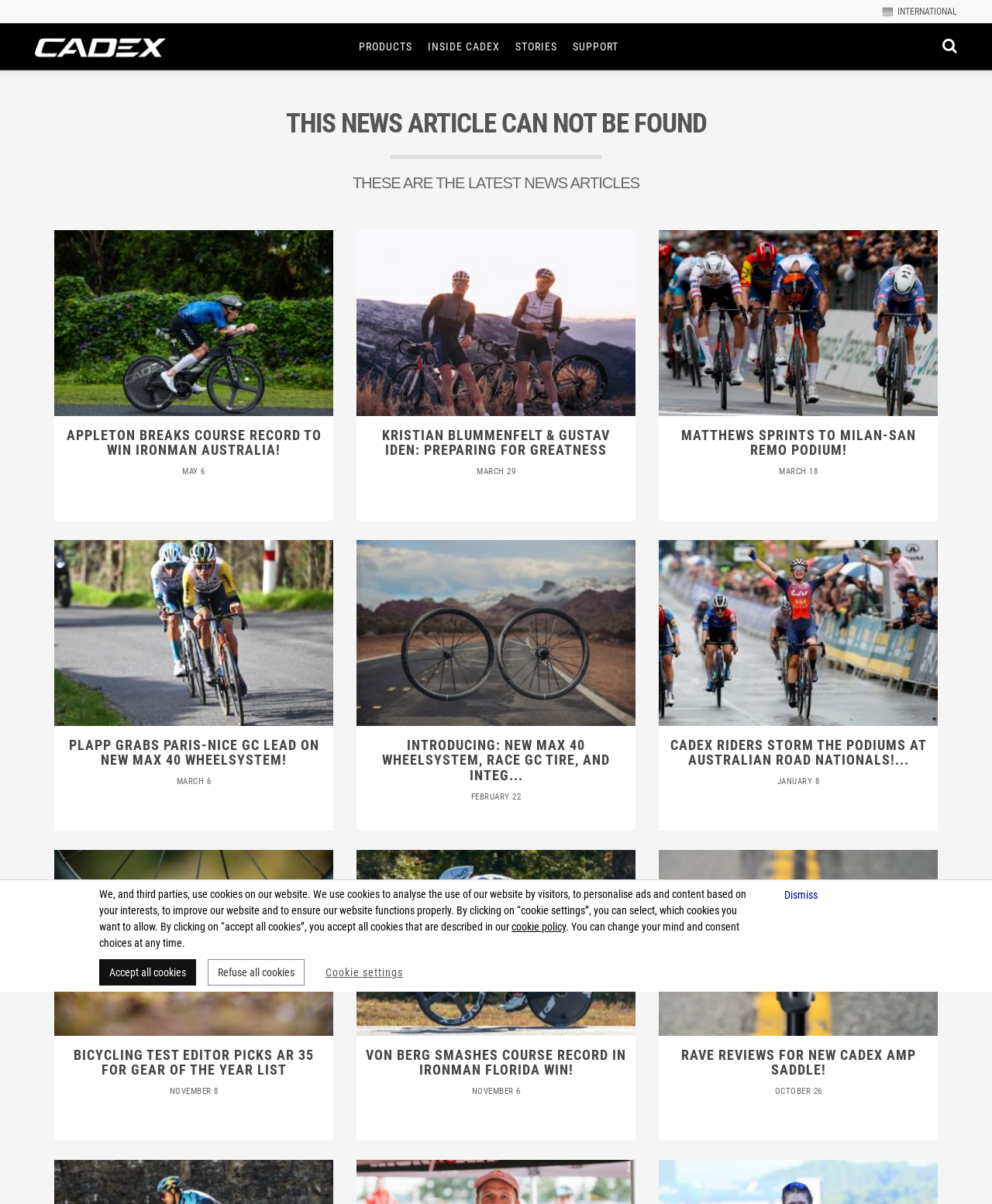Specify the bounding box coordinates of the area that needs to be clicked to achieve the following instruction: "Search".

[0.95, 0.019, 0.965, 0.058]